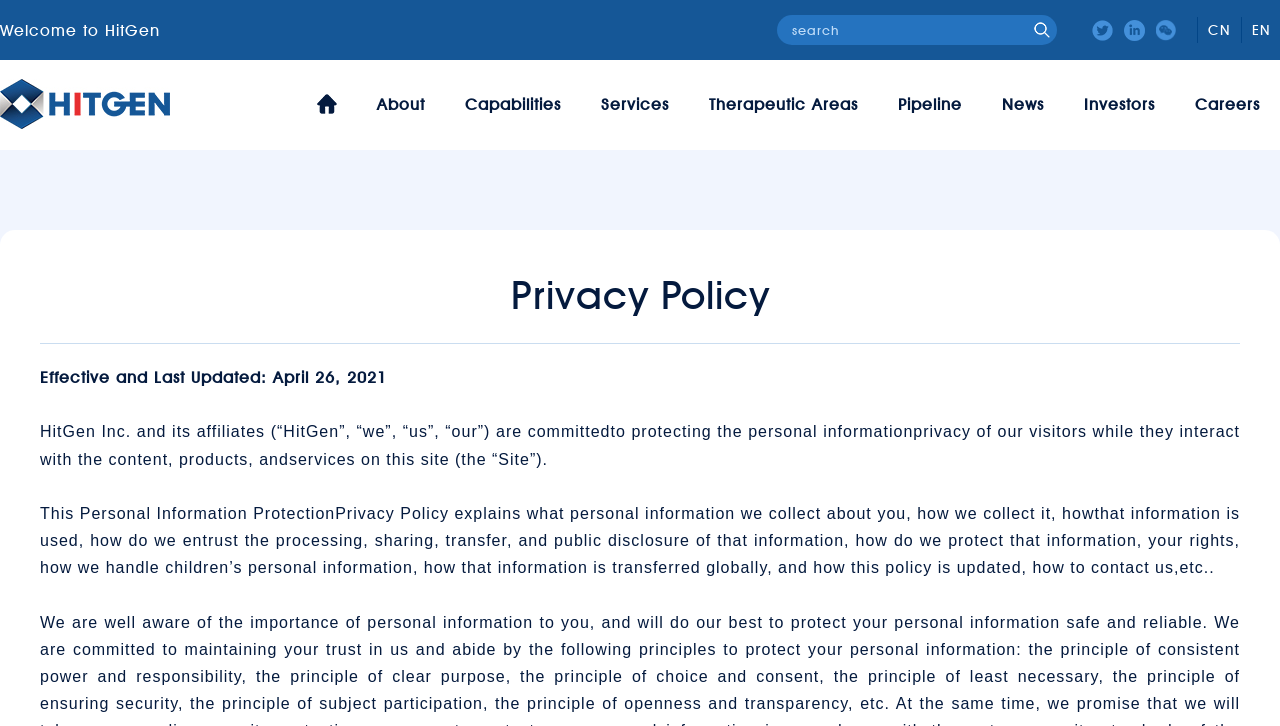Find the bounding box coordinates of the element to click in order to complete this instruction: "visit HitGen official website". The bounding box coordinates must be four float numbers between 0 and 1, denoted as [left, top, right, bottom].

[0.0, 0.159, 0.133, 0.181]